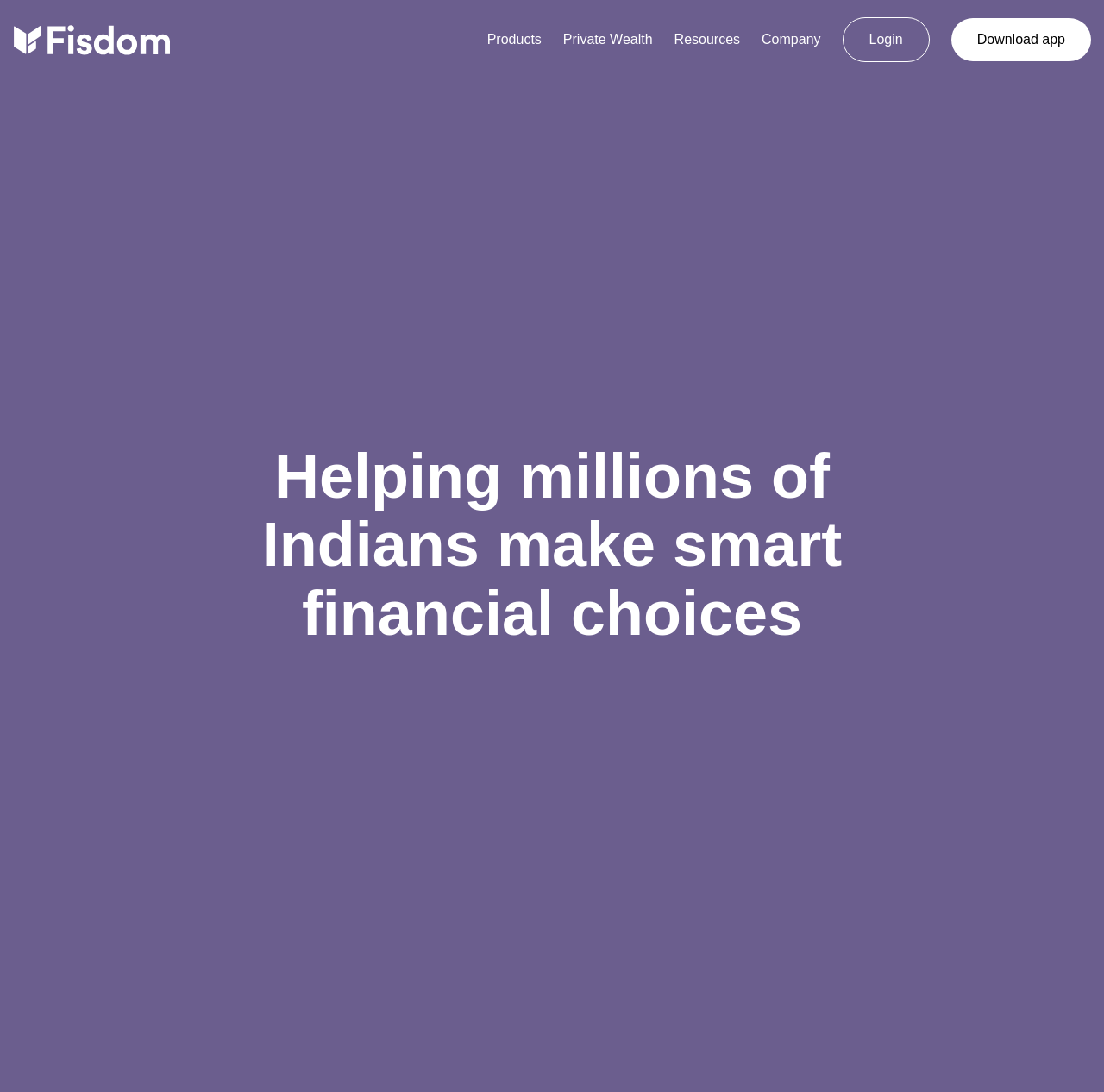Determine the bounding box coordinates for the HTML element mentioned in the following description: "aria-label="Trip Advisor App Icon"". The coordinates should be a list of four floats ranging from 0 to 1, represented as [left, top, right, bottom].

None